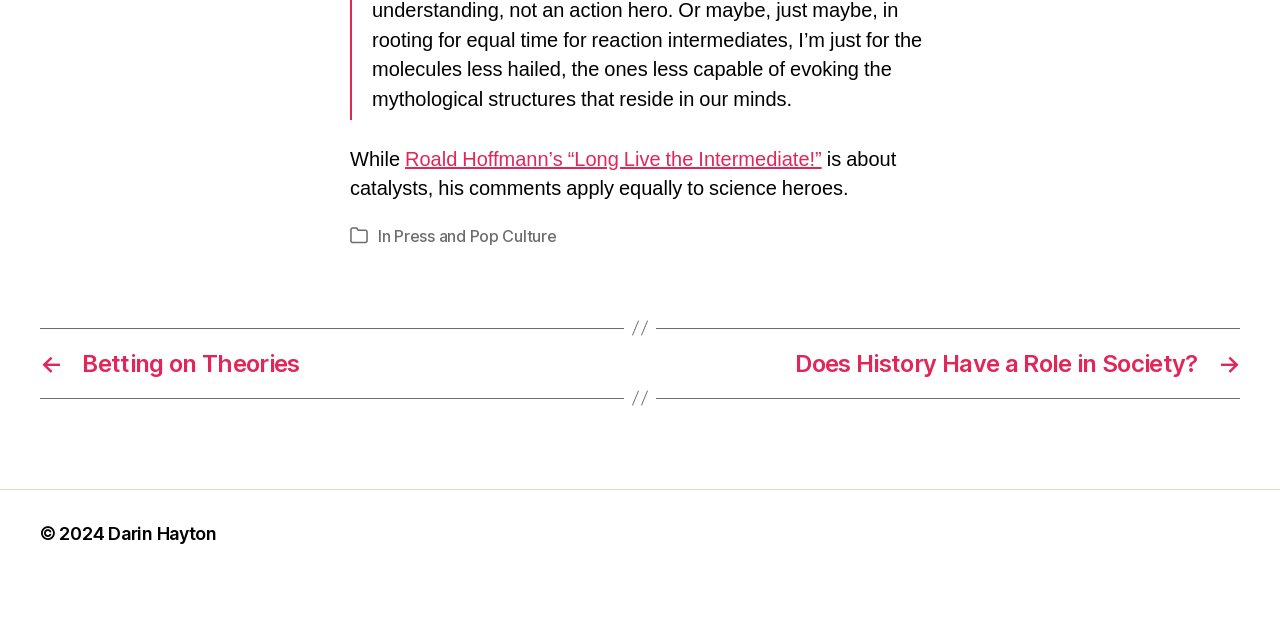Locate the bounding box of the UI element defined by this description: "← Betting on Theories". The coordinates should be given as four float numbers between 0 and 1, formatted as [left, top, right, bottom].

[0.031, 0.545, 0.484, 0.59]